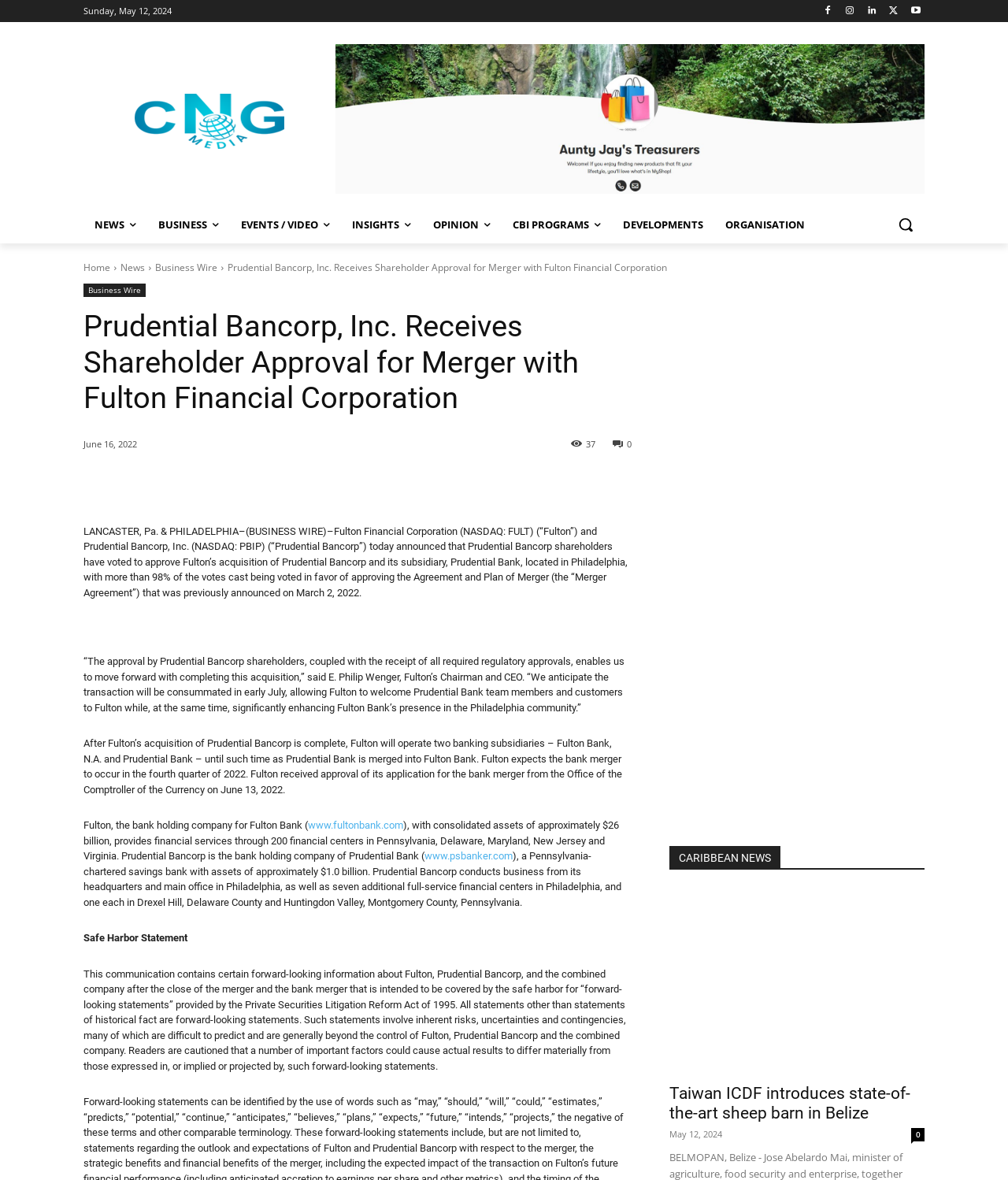Please find the bounding box coordinates of the element that must be clicked to perform the given instruction: "Read the 'NEWS' section". The coordinates should be four float numbers from 0 to 1, i.e., [left, top, right, bottom].

[0.083, 0.174, 0.146, 0.206]